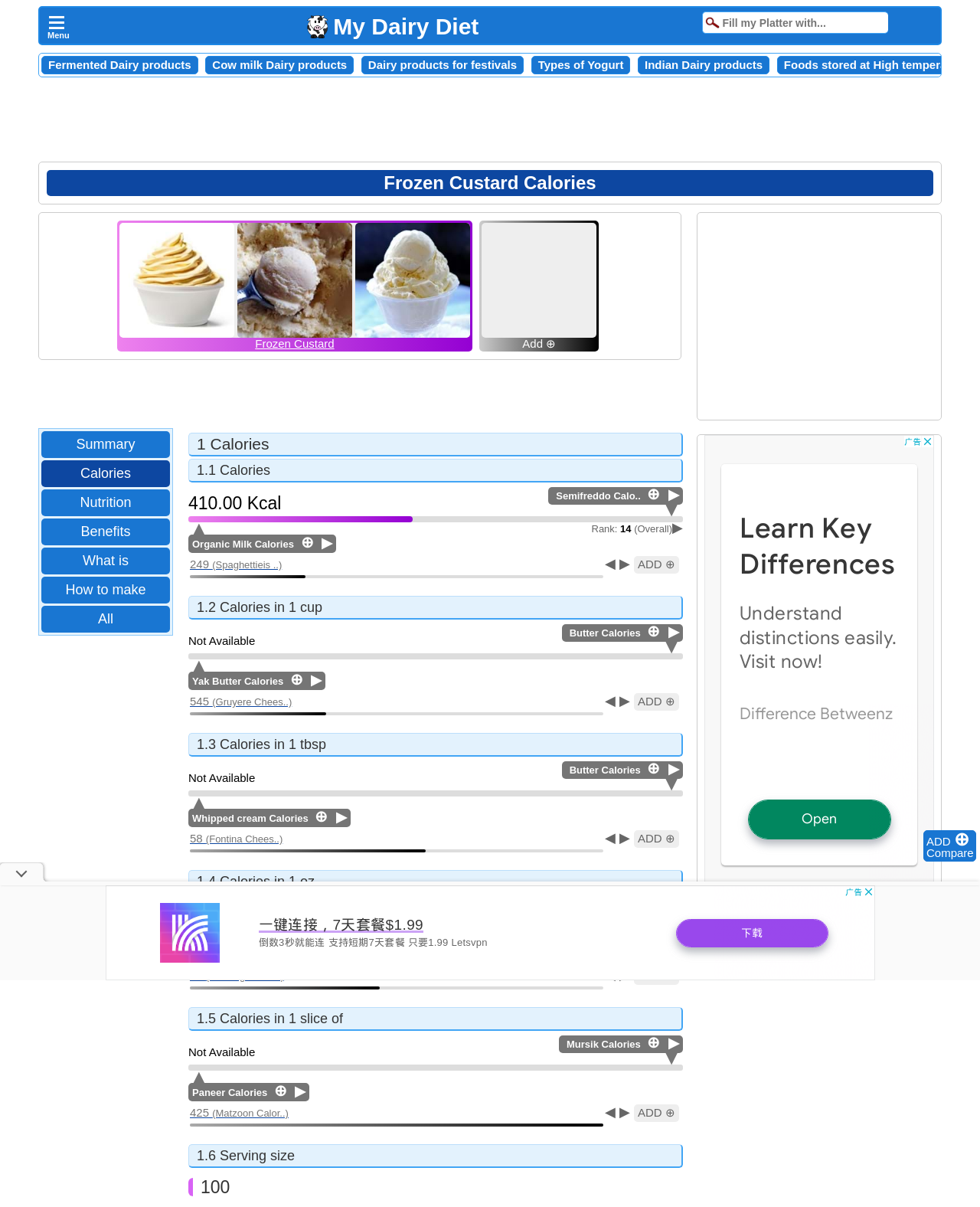Please give a succinct answer to the question in one word or phrase:
How many images of Frozen Custard are displayed on the webpage?

3